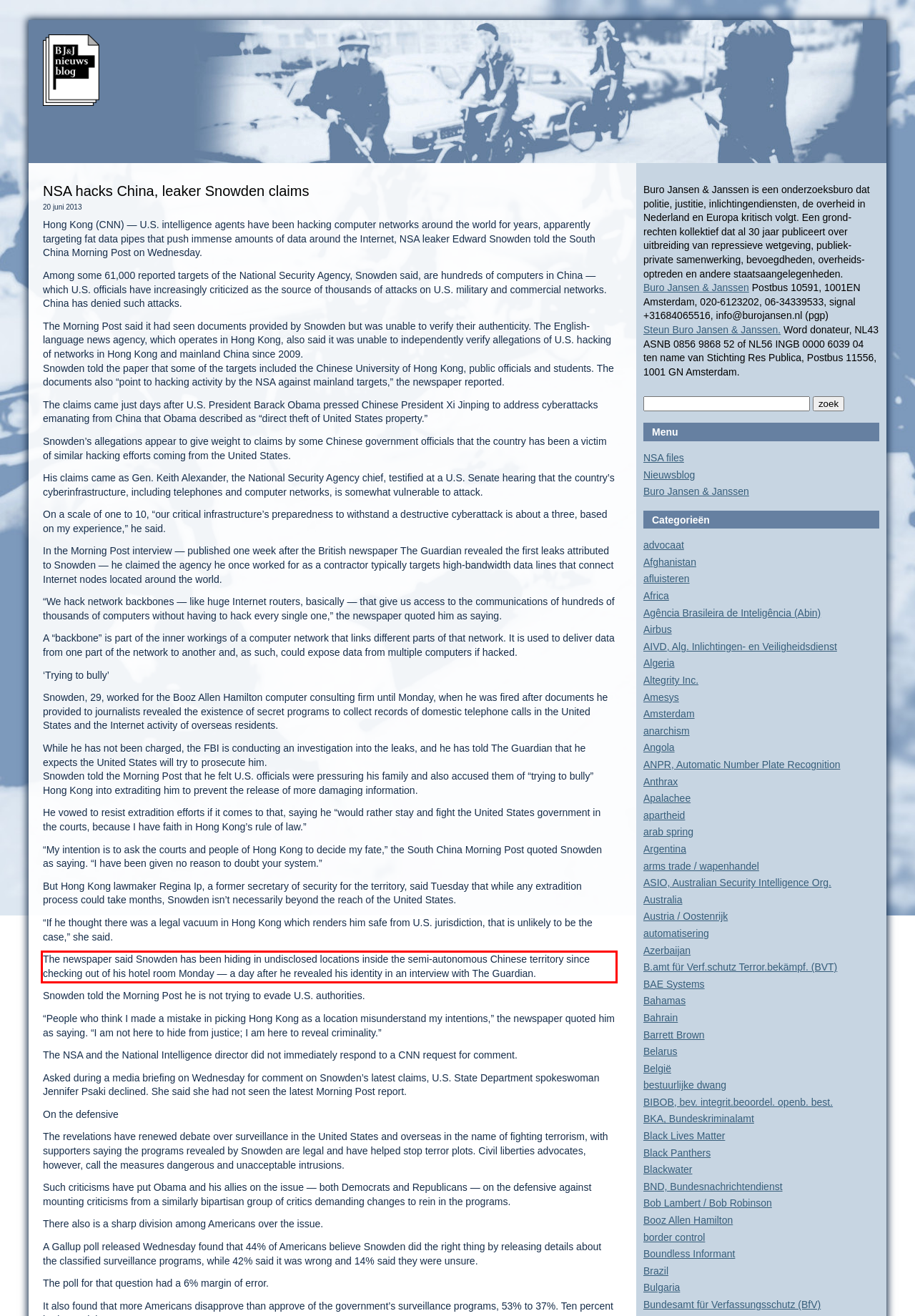Perform OCR on the text inside the red-bordered box in the provided screenshot and output the content.

The newspaper said Snowden has been hiding in undisclosed locations inside the semi-autonomous Chinese territory since checking out of his hotel room Monday — a day after he revealed his identity in an interview with The Guardian.